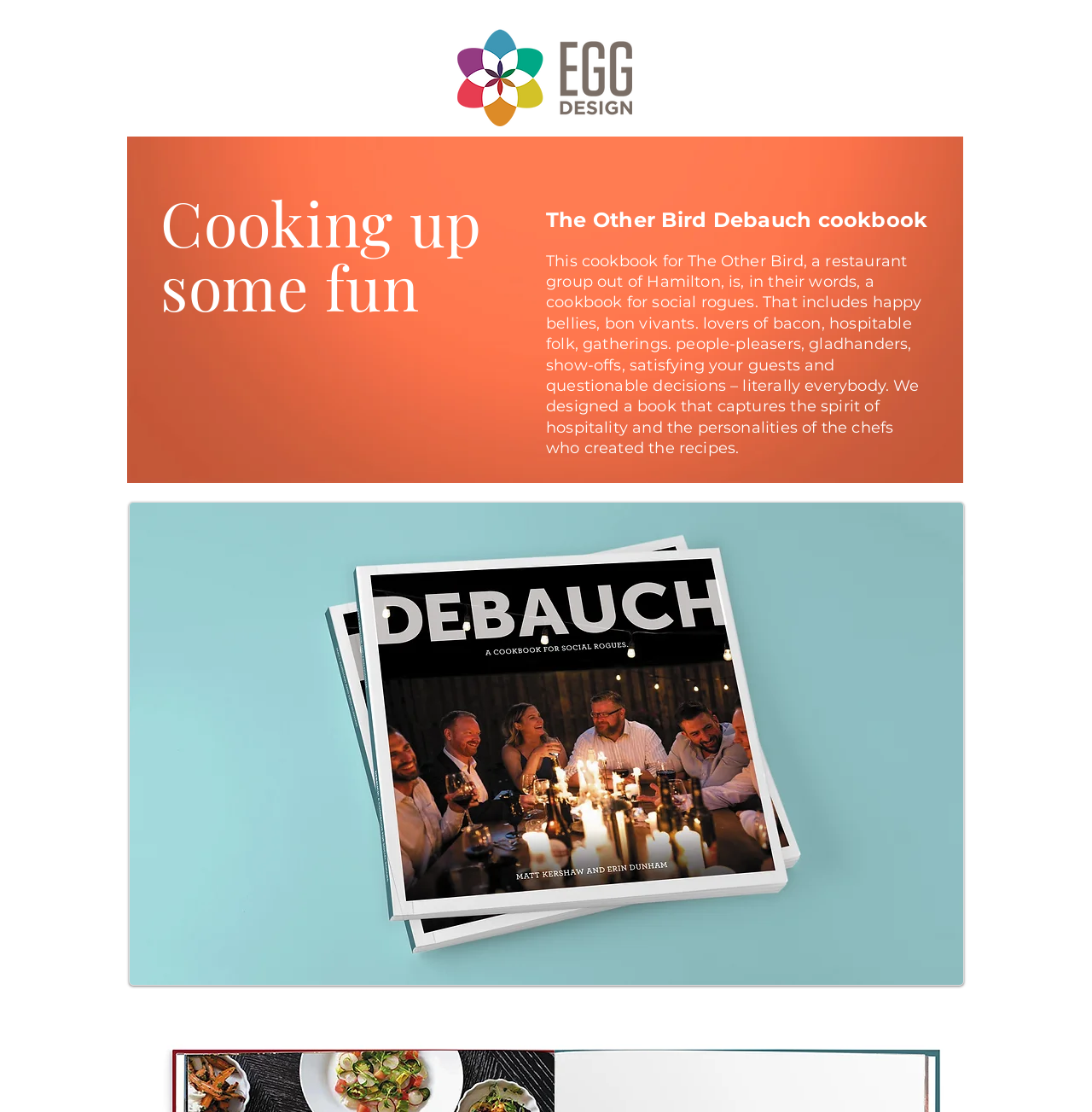What is the background color of the webpage?
Respond to the question with a single word or phrase according to the image.

Orange